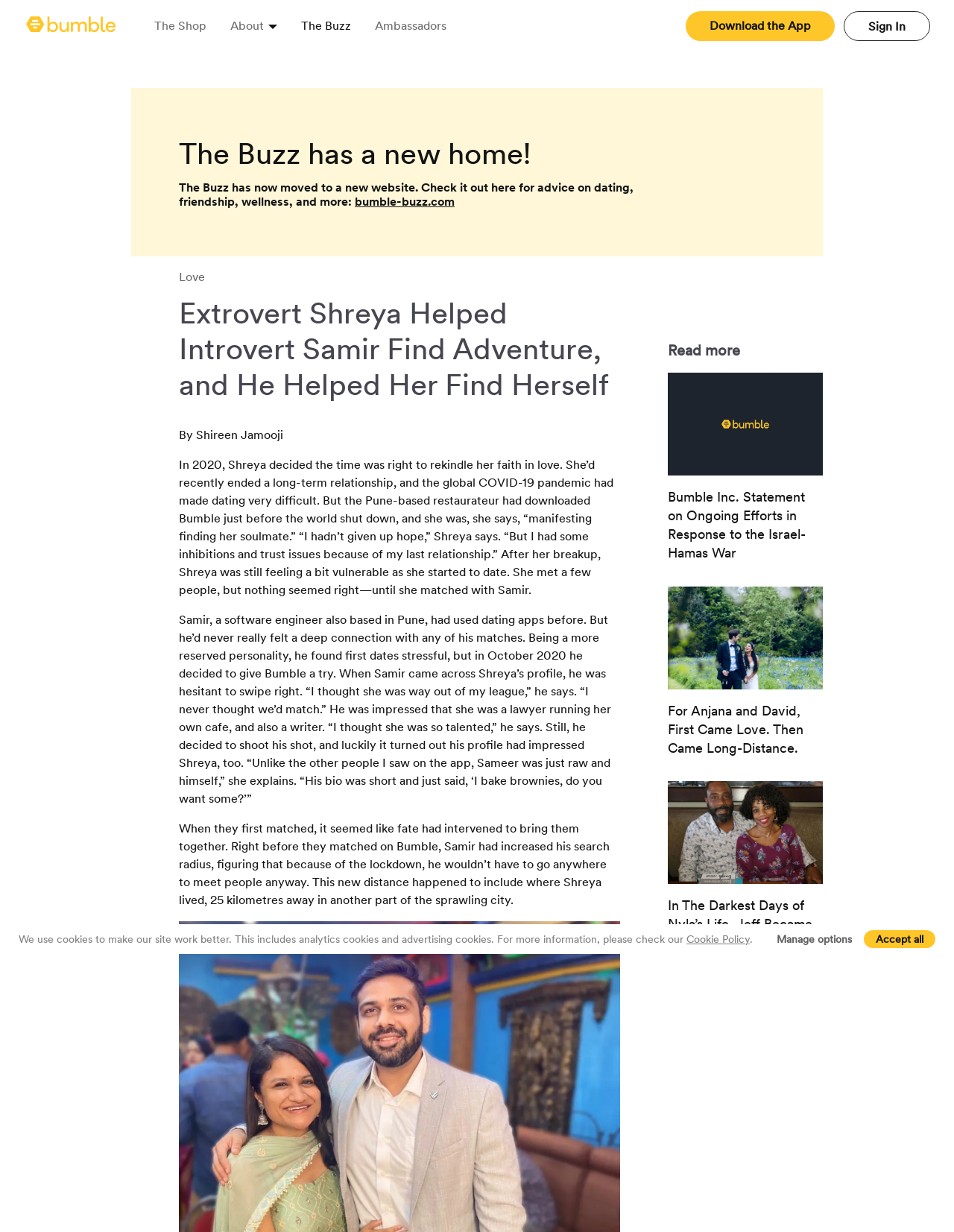Please find and report the bounding box coordinates of the element to click in order to perform the following action: "Check out The Buzz's new website". The coordinates should be expressed as four float numbers between 0 and 1, in the format [left, top, right, bottom].

[0.372, 0.157, 0.477, 0.171]